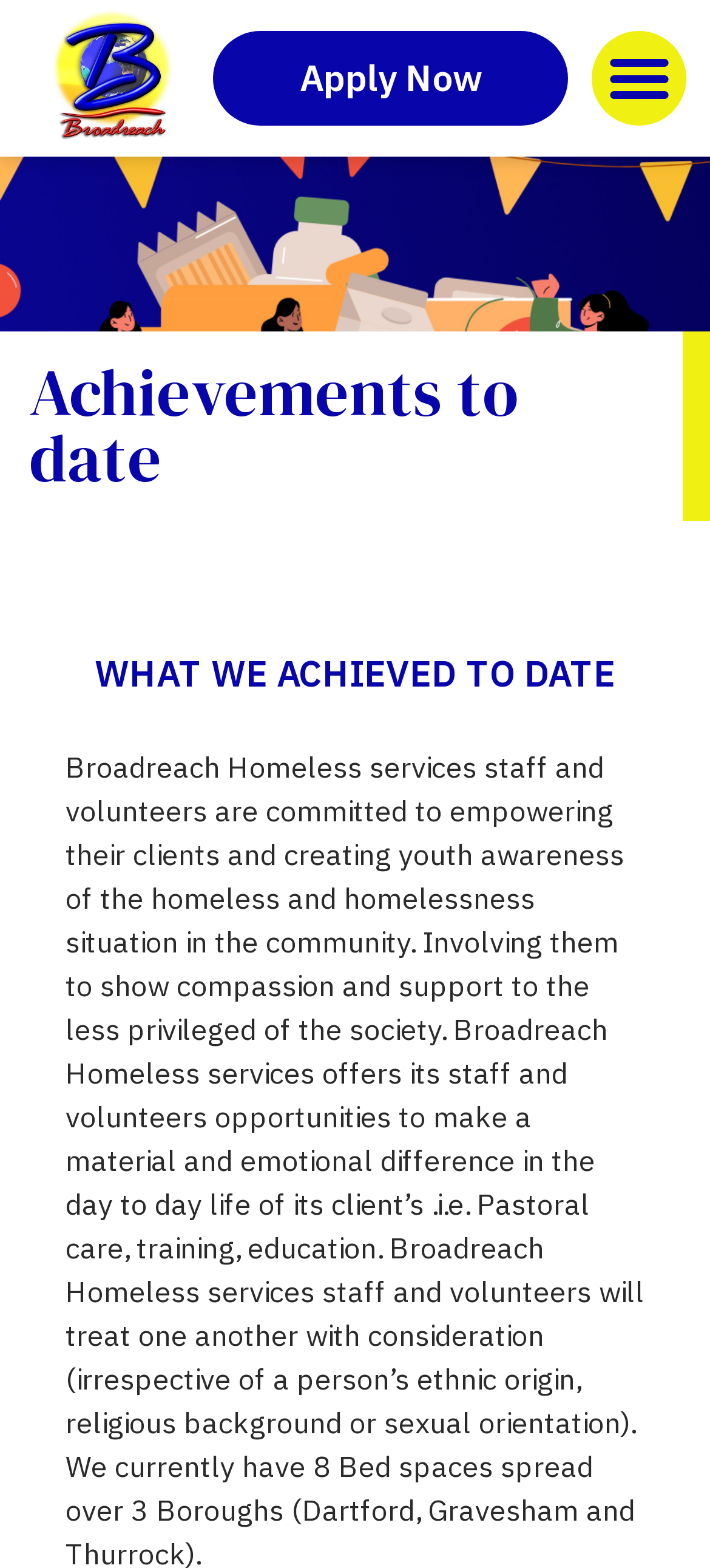Predict the bounding box of the UI element based on the description: "Apply Now". The coordinates should be four float numbers between 0 and 1, formatted as [left, top, right, bottom].

[0.3, 0.02, 0.8, 0.08]